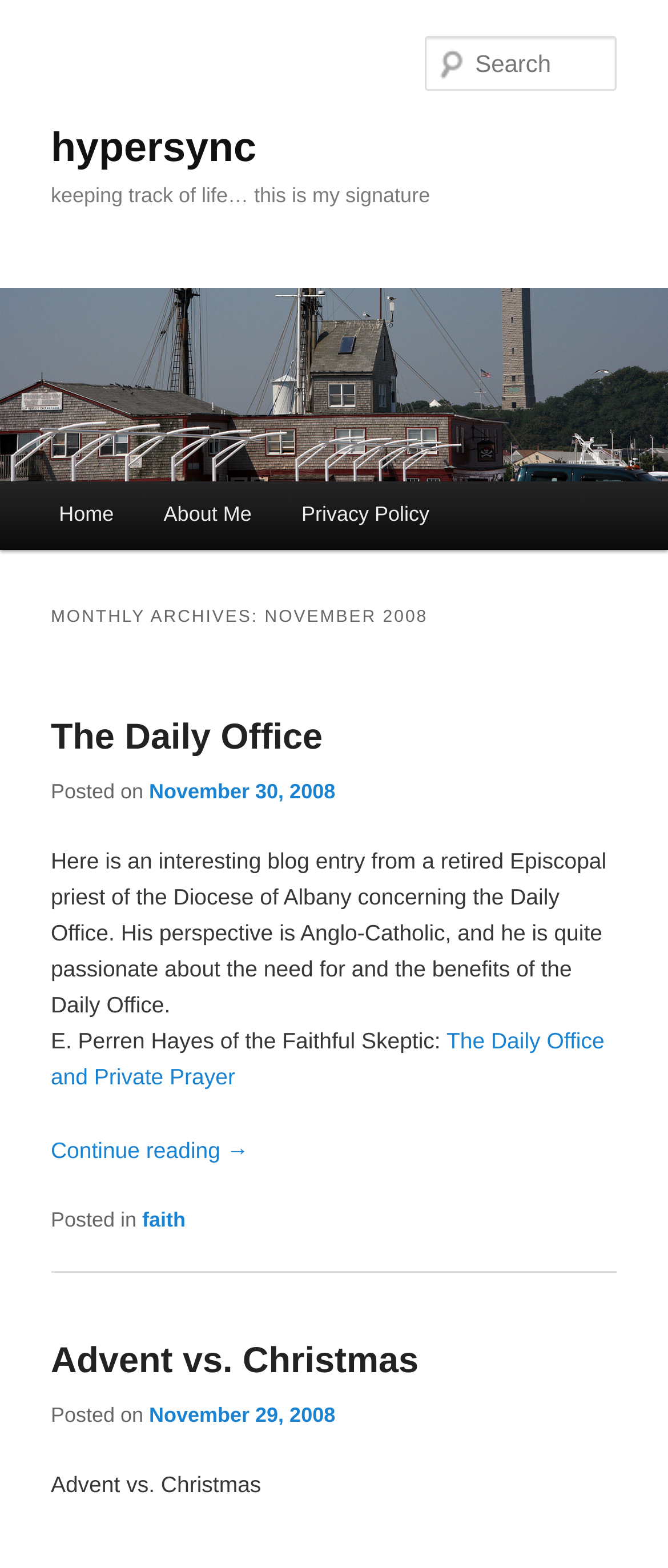Pinpoint the bounding box coordinates of the element to be clicked to execute the instruction: "View Advent vs. Christmas post".

[0.076, 0.856, 0.627, 0.881]